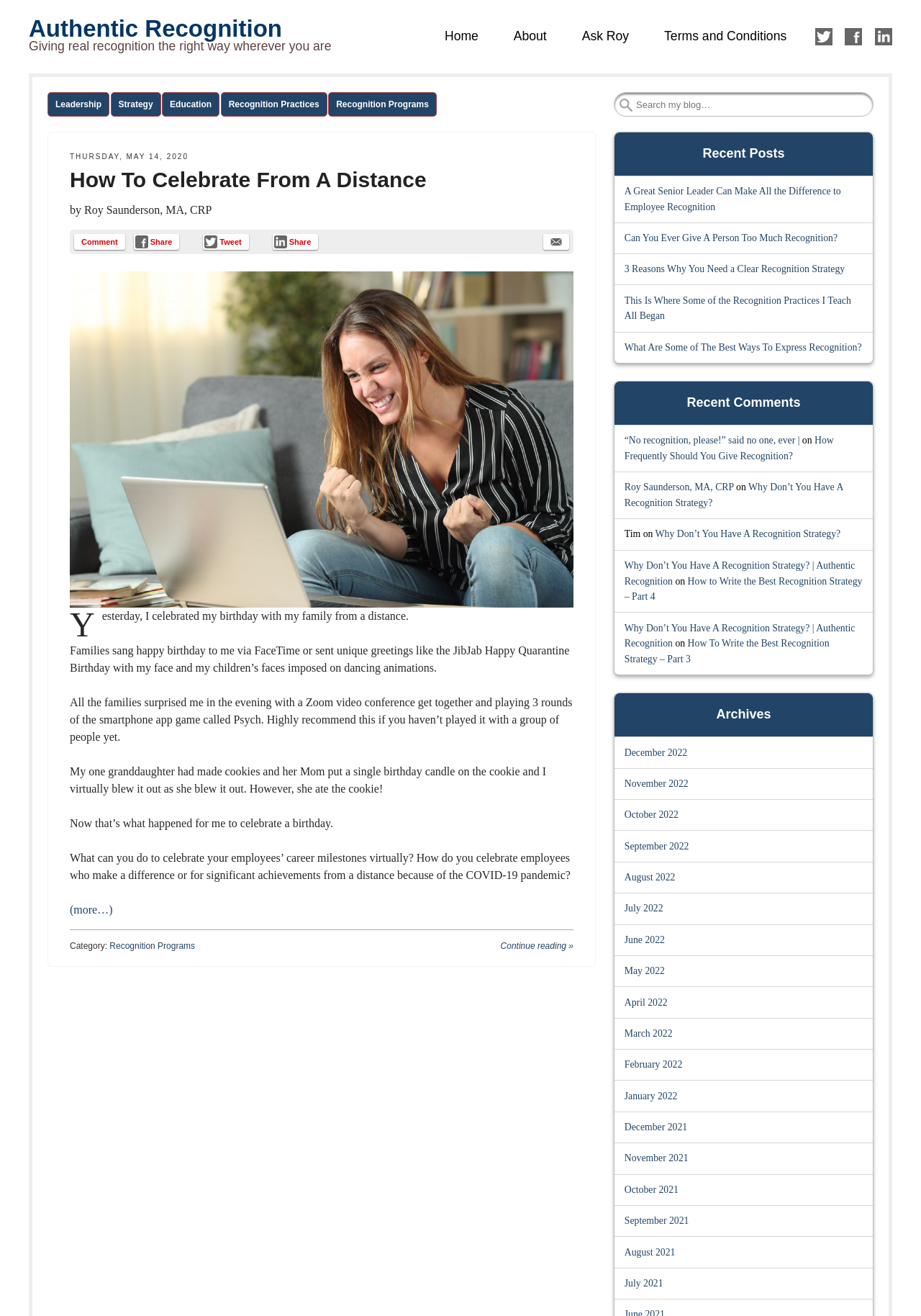Please find the bounding box coordinates of the element that needs to be clicked to perform the following instruction: "View recent posts". The bounding box coordinates should be four float numbers between 0 and 1, represented as [left, top, right, bottom].

[0.667, 0.1, 0.948, 0.134]